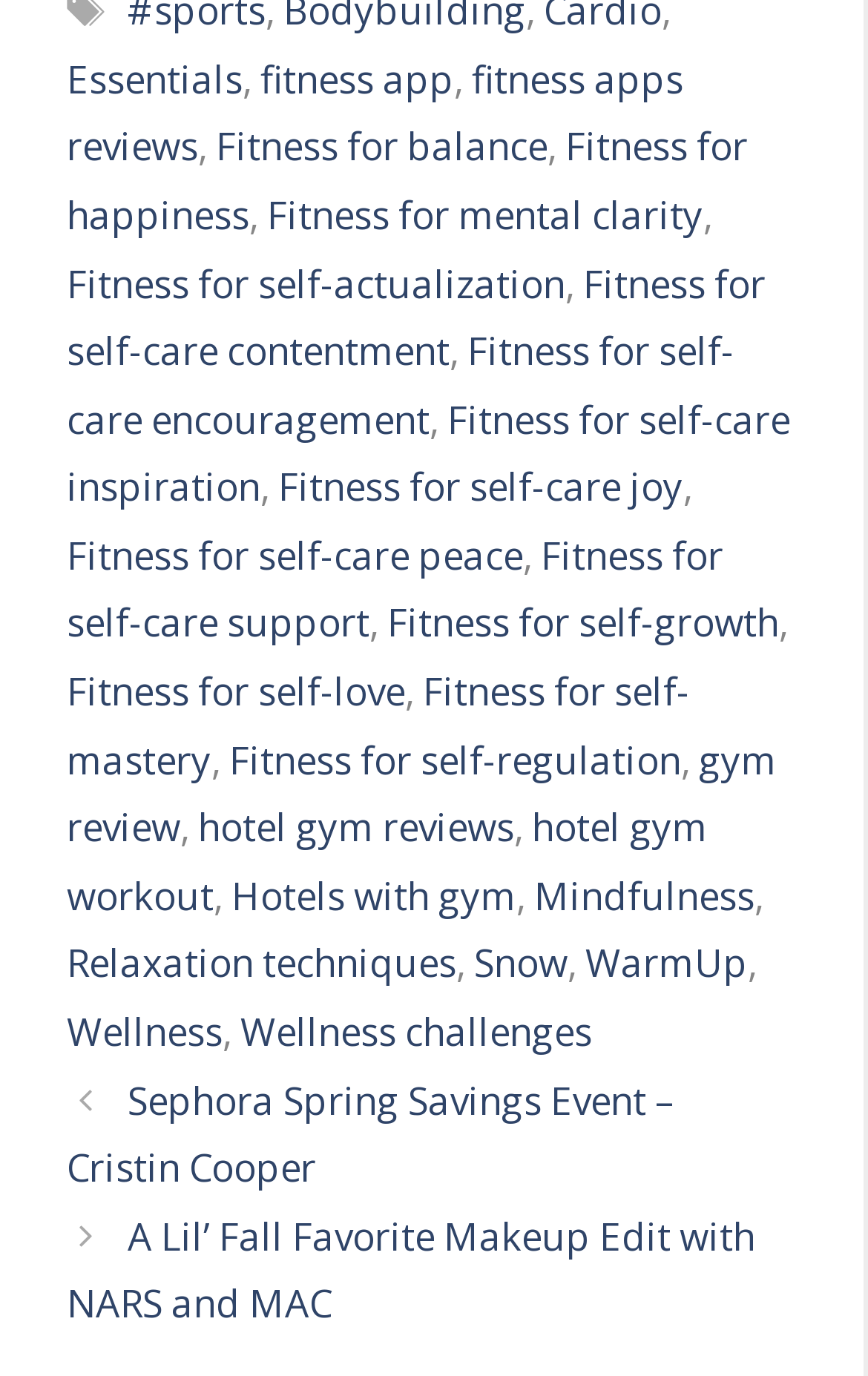Provide the bounding box coordinates for the area that should be clicked to complete the instruction: "Explore the 'Wellness' section".

[0.077, 0.731, 0.256, 0.768]